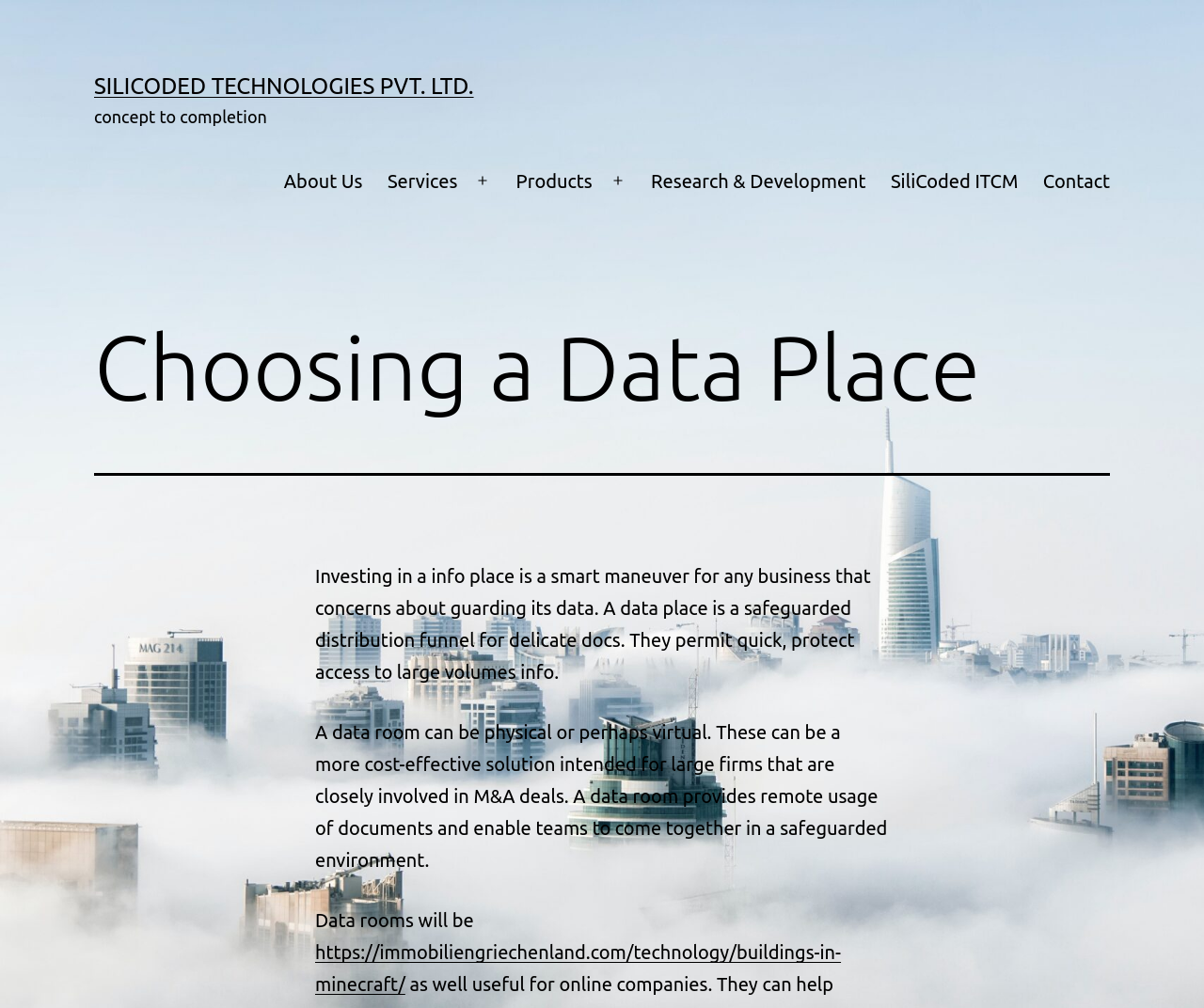Please identify the bounding box coordinates of the area that needs to be clicked to fulfill the following instruction: "Read more about buildings in Minecraft."

[0.262, 0.934, 0.698, 0.987]